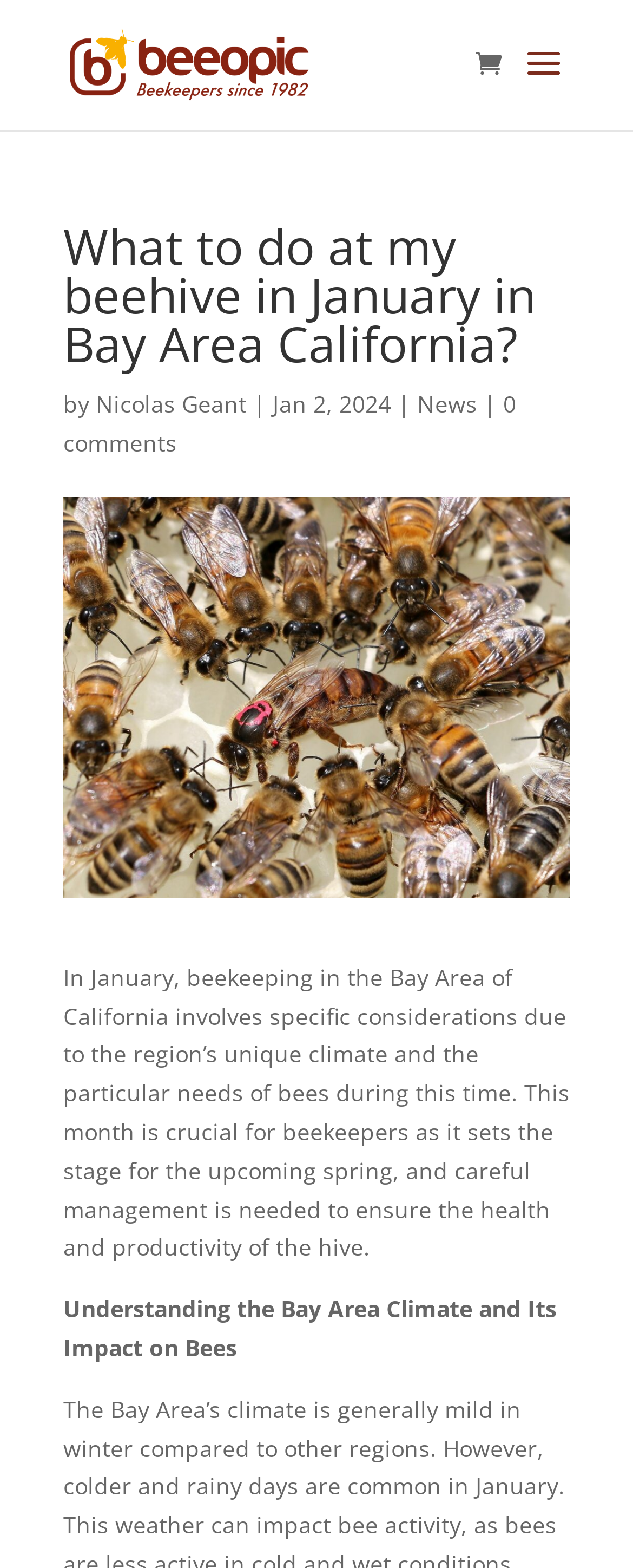From the element description: "alt="Beeopic Beekeeping"", extract the bounding box coordinates of the UI element. The coordinates should be expressed as four float numbers between 0 and 1, in the order [left, top, right, bottom].

[0.11, 0.031, 0.491, 0.049]